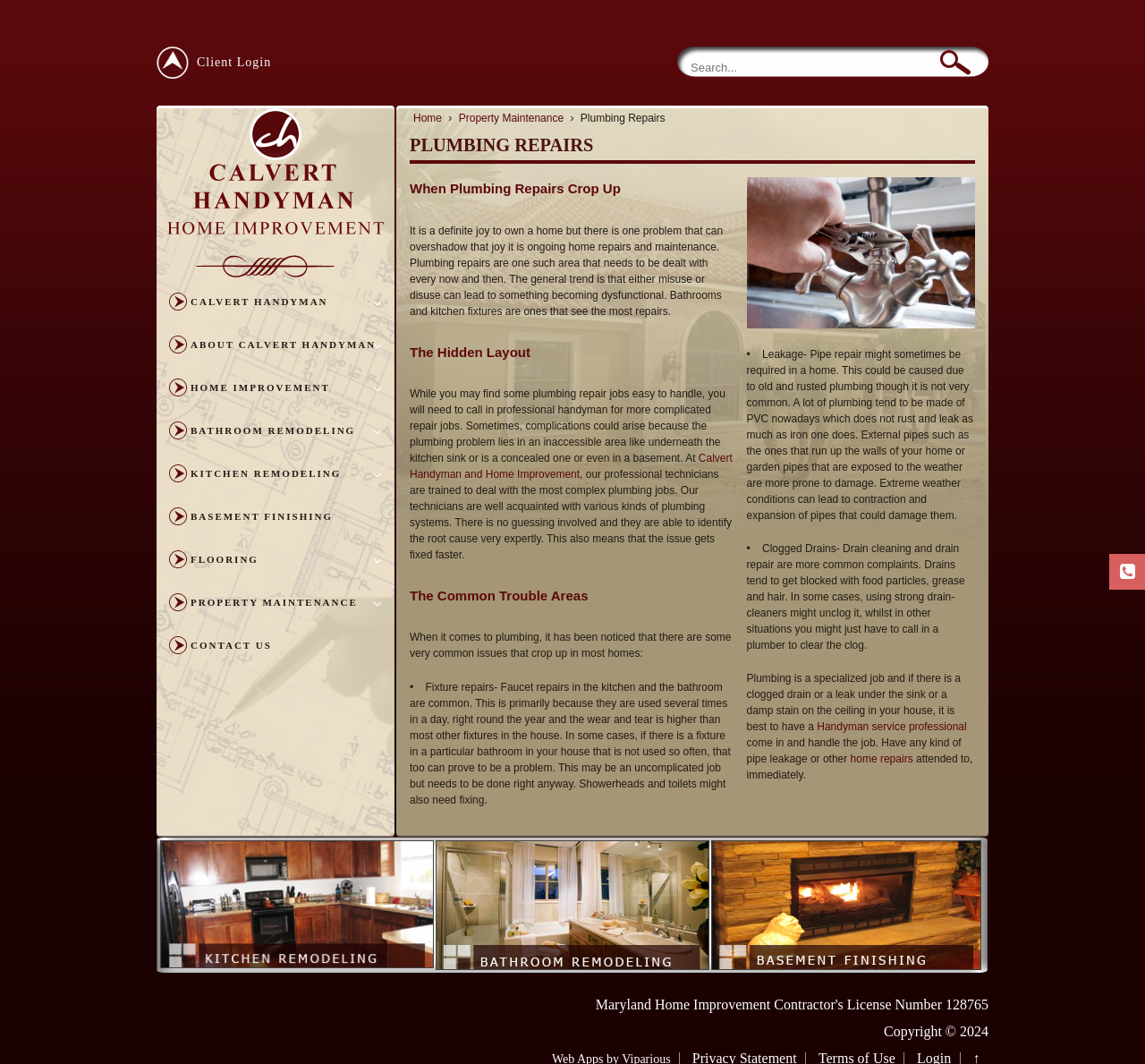Refer to the screenshot and answer the following question in detail:
What is the company name?

The company name can be found in the link 'Calvert Handyman and Home Improvement' which is located in the paragraph that describes the professional technicians who can deal with complex plumbing jobs.